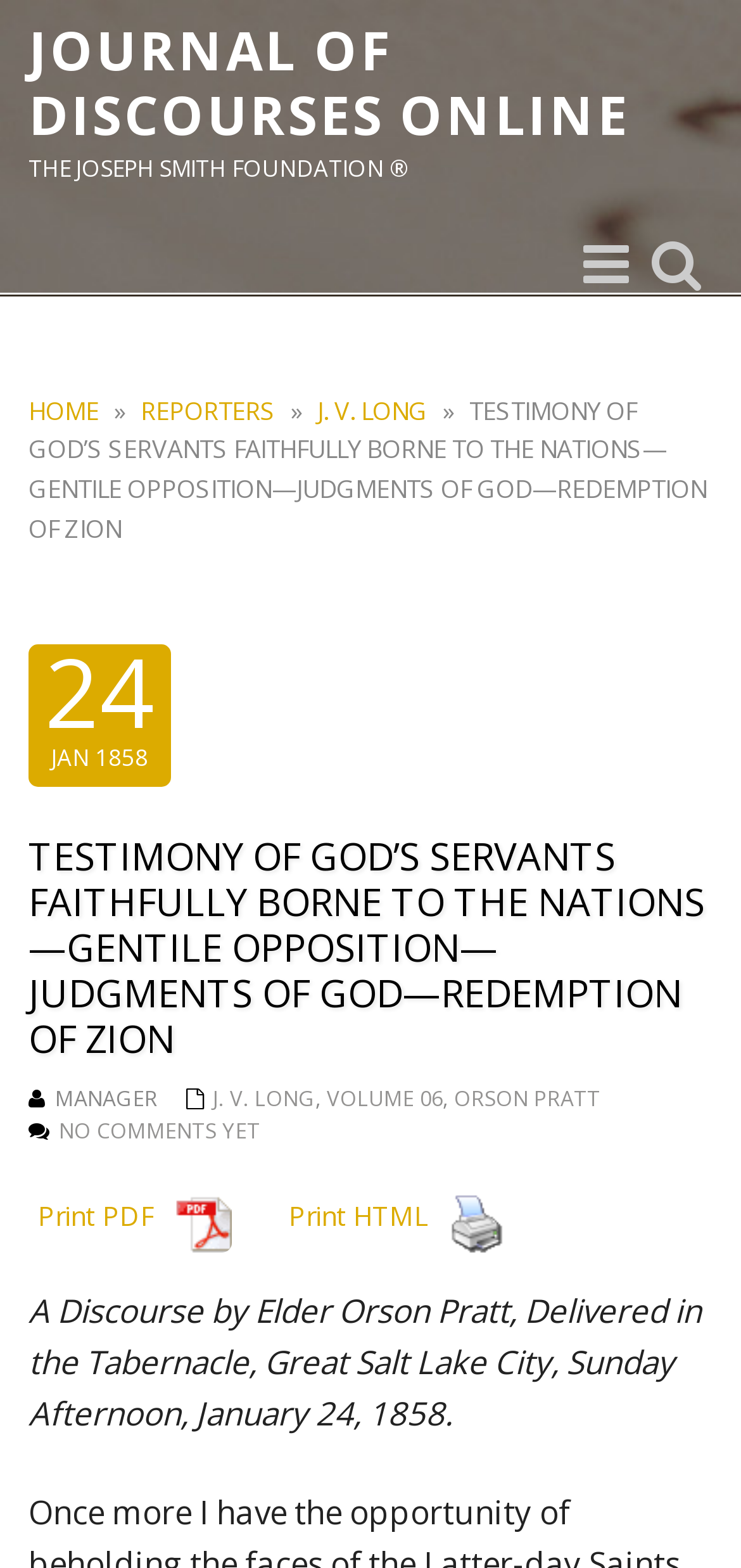Please locate the bounding box coordinates for the element that should be clicked to achieve the following instruction: "Click on the 'JOURNAL OF DISCOURSES ONLINE' link". Ensure the coordinates are given as four float numbers between 0 and 1, i.e., [left, top, right, bottom].

[0.038, 0.012, 0.962, 0.094]